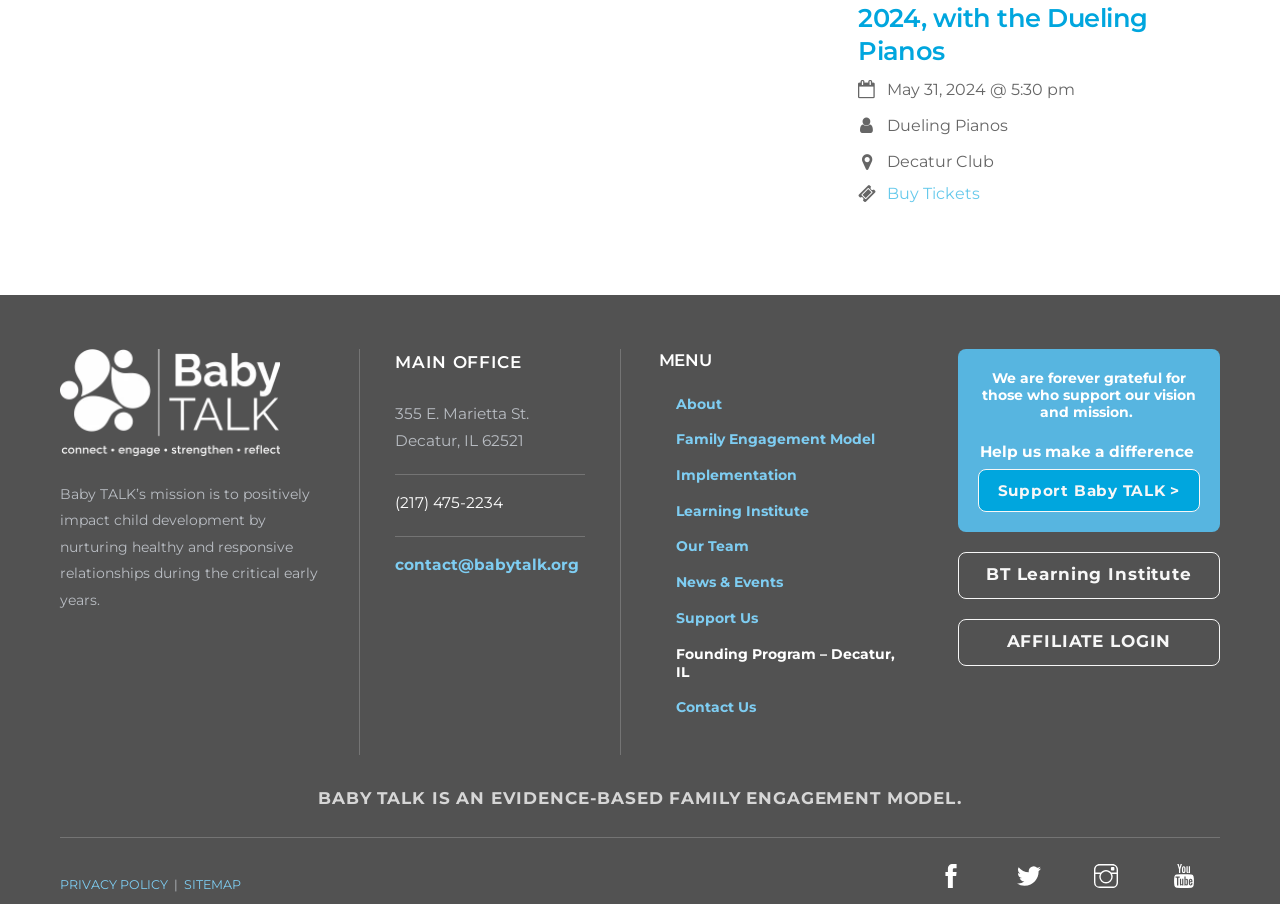What is the mission of Baby TALK?
Please answer using one word or phrase, based on the screenshot.

Positively impact child development